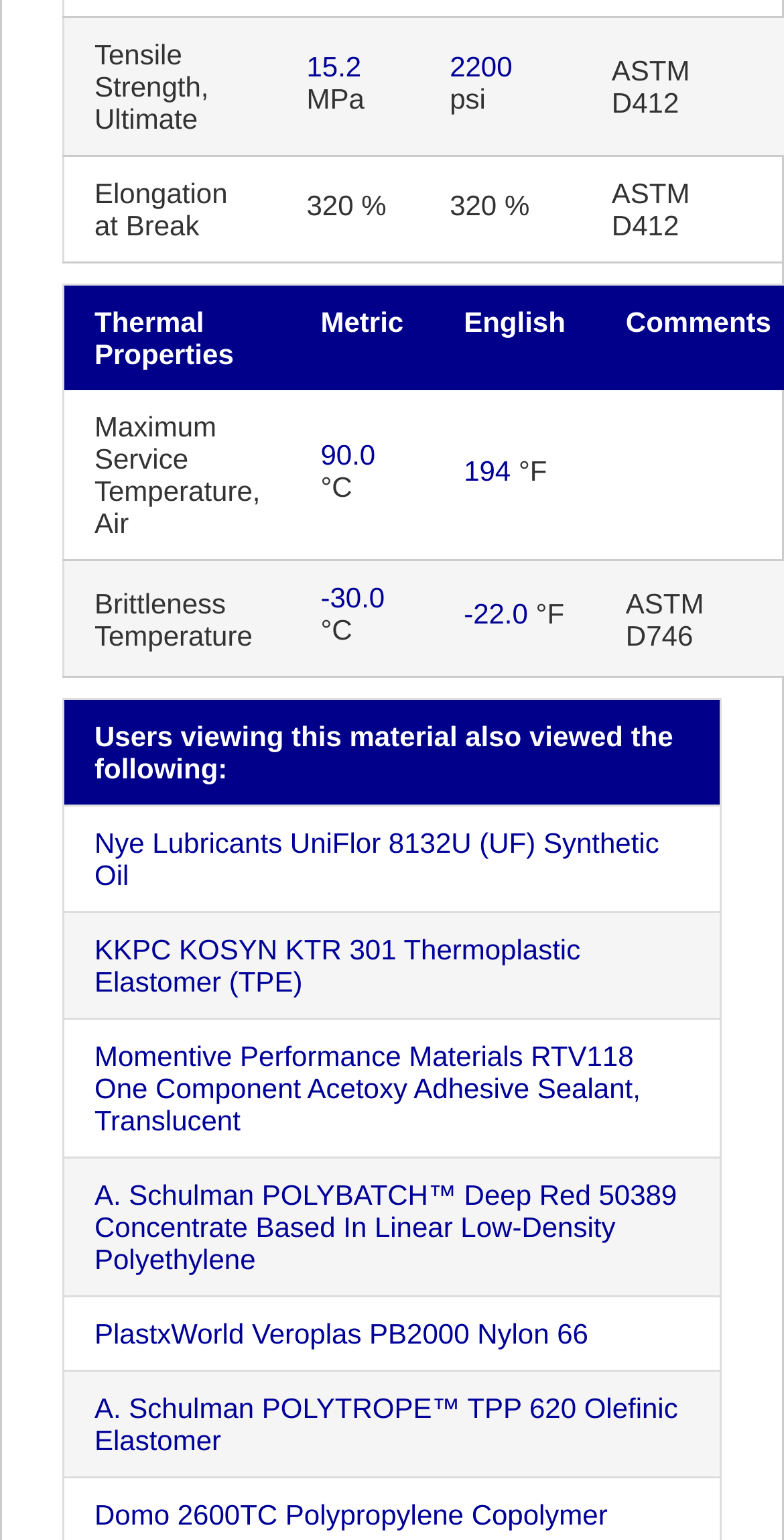Please answer the following question using a single word or phrase: 
What is the brittleness temperature in Celsius?

-30.0 °C